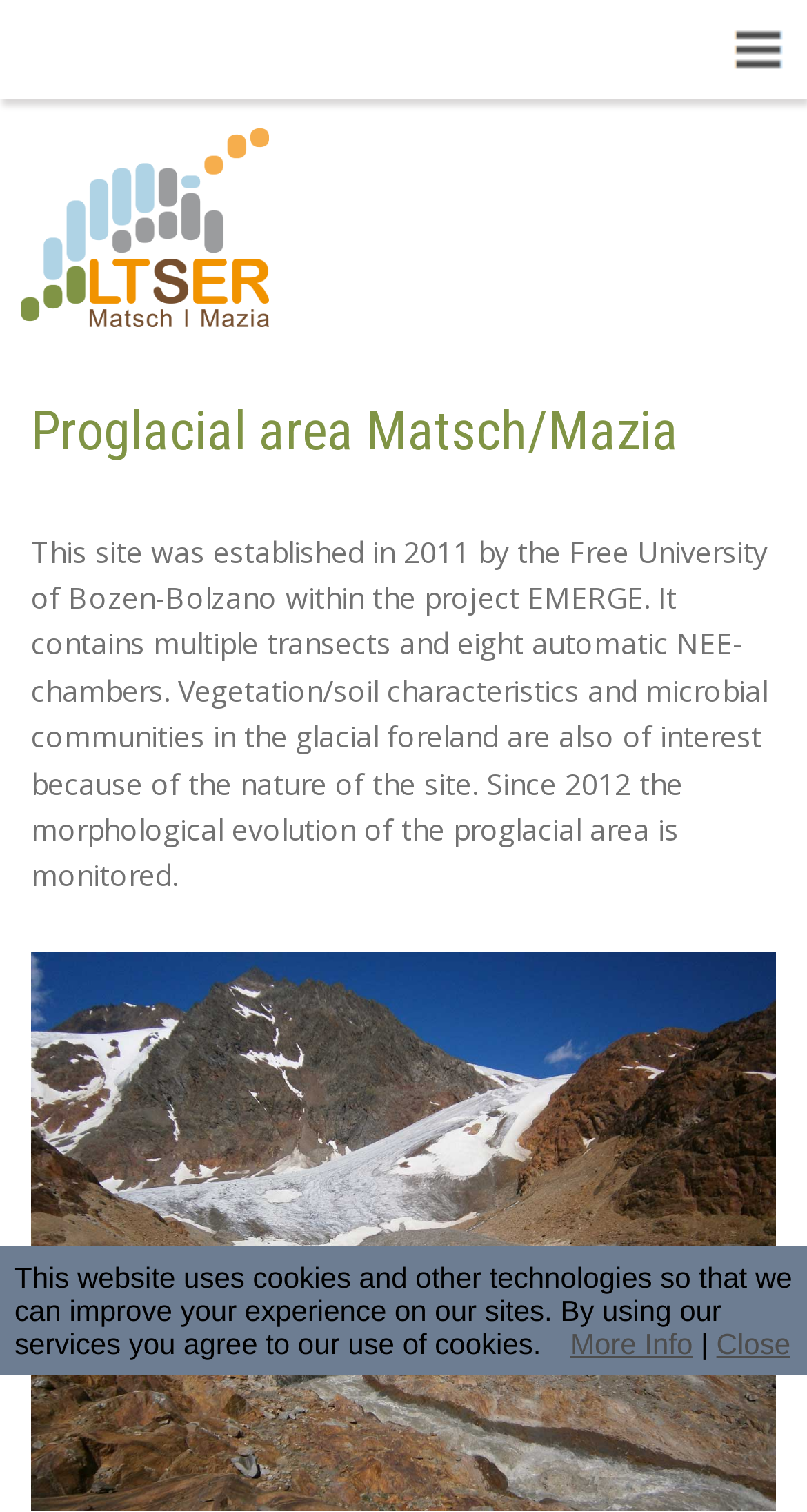Provide the bounding box coordinates of the HTML element this sentence describes: "Close". The bounding box coordinates consist of four float numbers between 0 and 1, i.e., [left, top, right, bottom].

[0.888, 0.878, 0.979, 0.9]